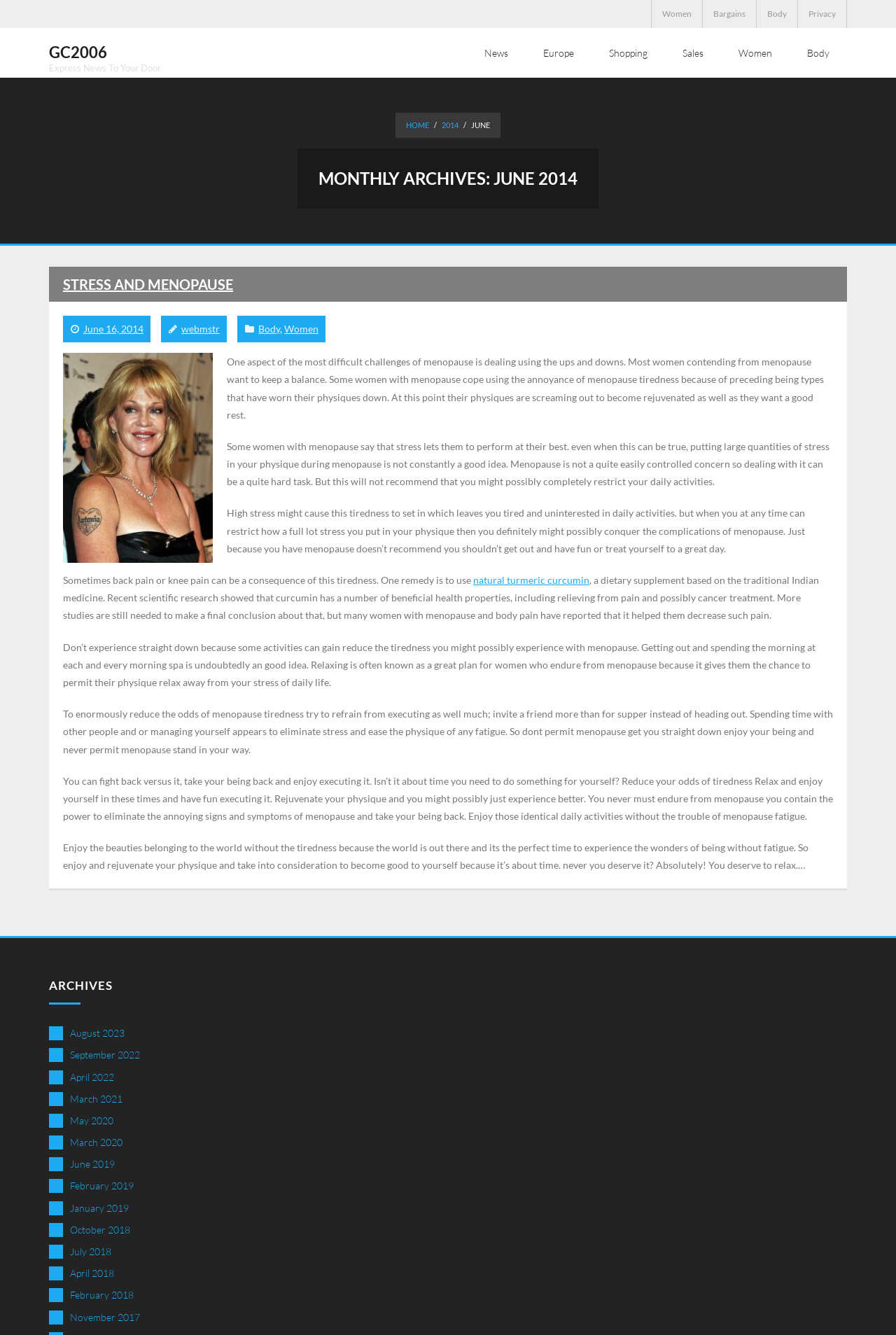Find and provide the bounding box coordinates for the UI element described here: "webmstr". The coordinates should be given as four float numbers between 0 and 1: [left, top, right, bottom].

[0.202, 0.242, 0.245, 0.251]